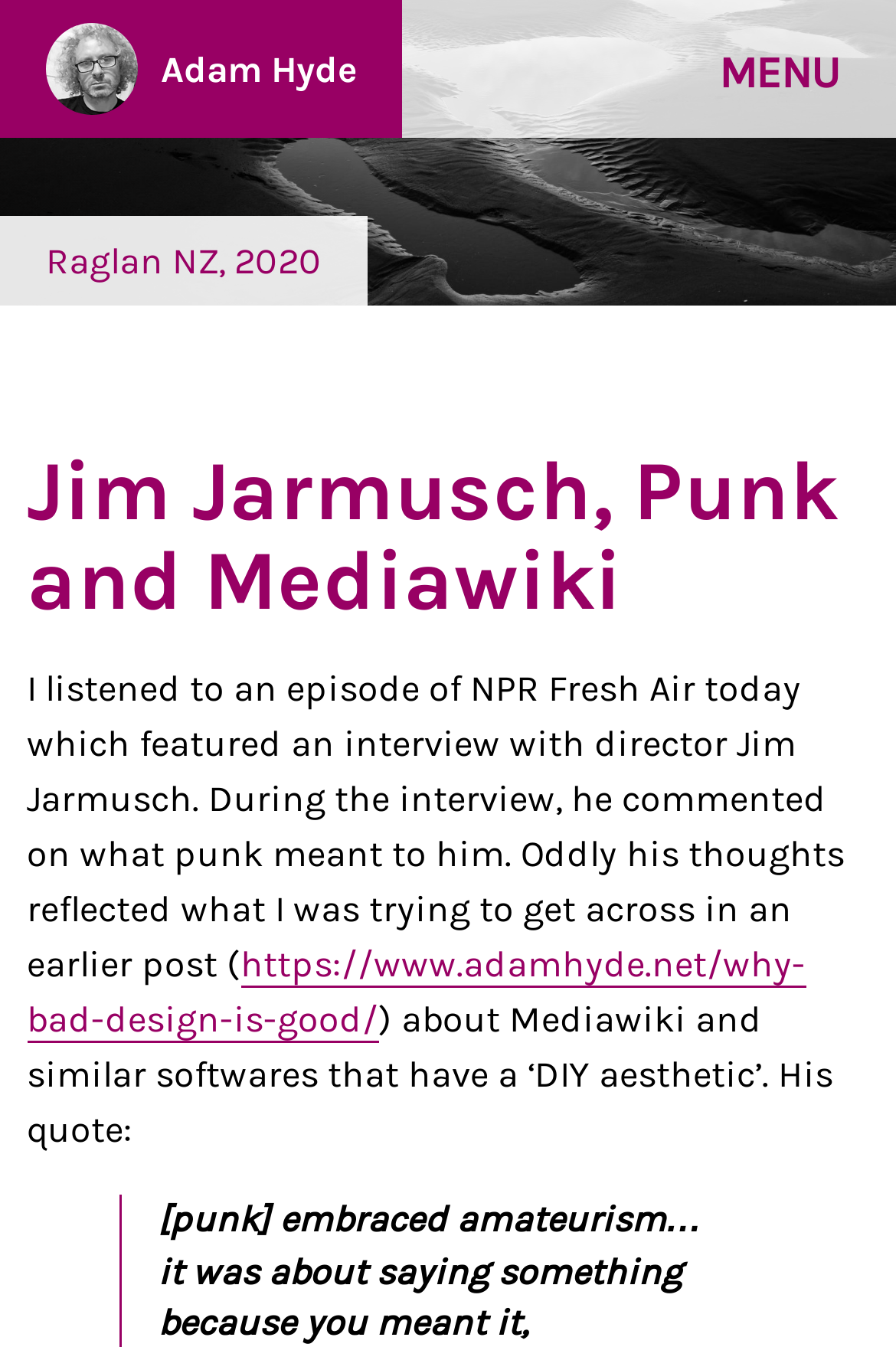What is the year mentioned in the article?
Analyze the screenshot and provide a detailed answer to the question.

The year '2020' is mentioned in the article as indicated by the StaticText element 'Raglan NZ, 2020'.